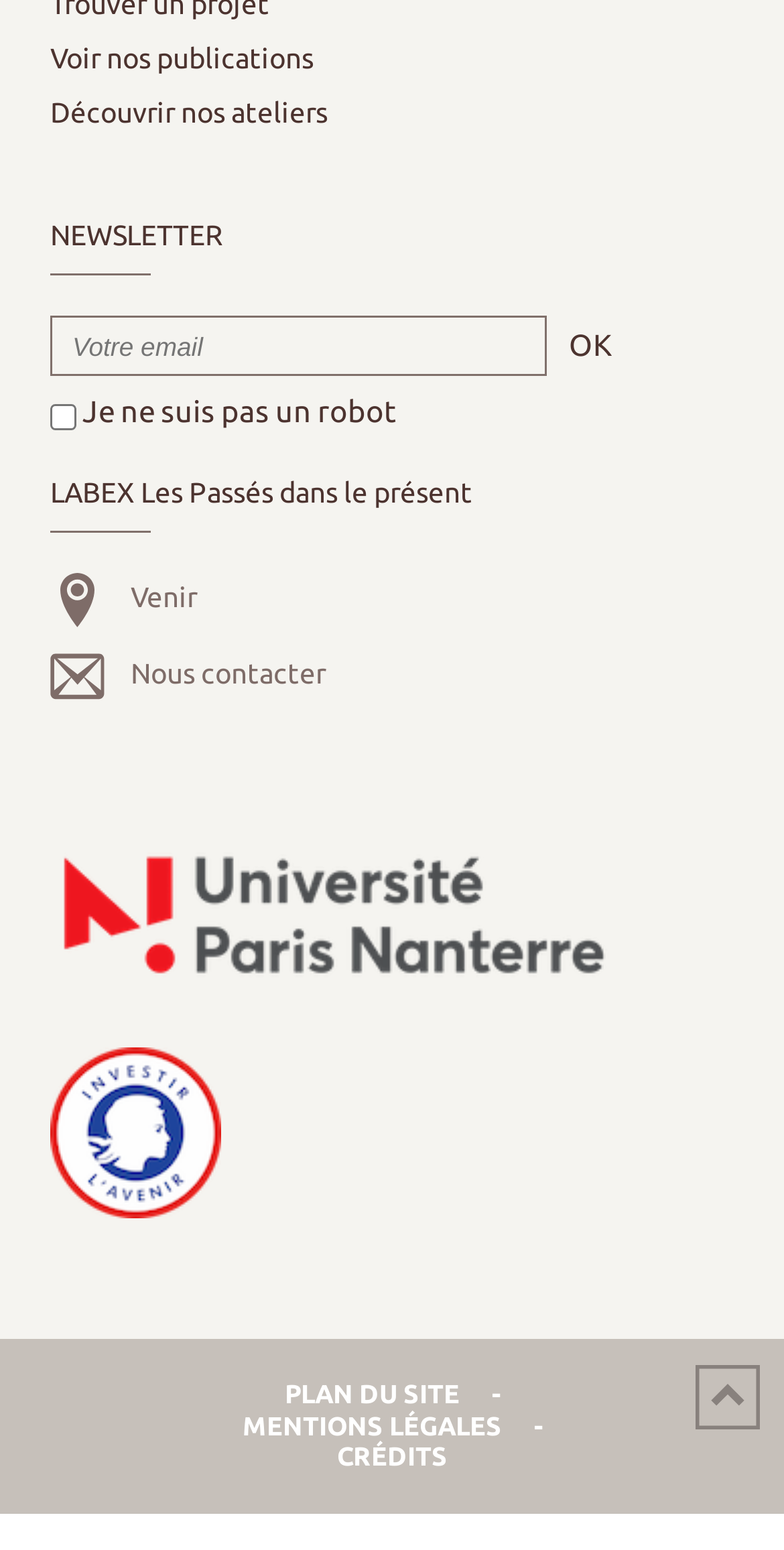Find and indicate the bounding box coordinates of the region you should select to follow the given instruction: "Subscribe to the newsletter".

[0.064, 0.204, 0.697, 0.242]